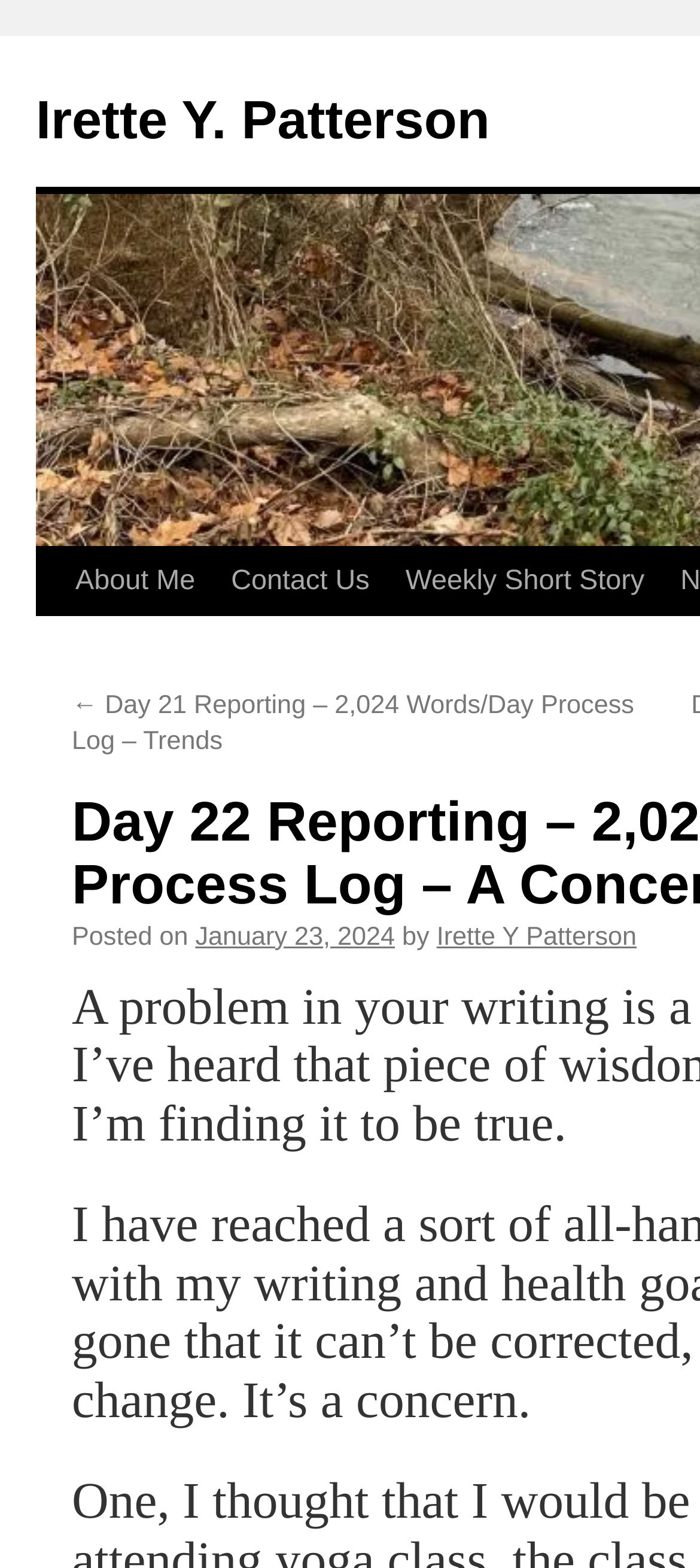Generate the title text from the webpage.

Day 22 Reporting – 2,024 Words/Day Process Log – A Concern